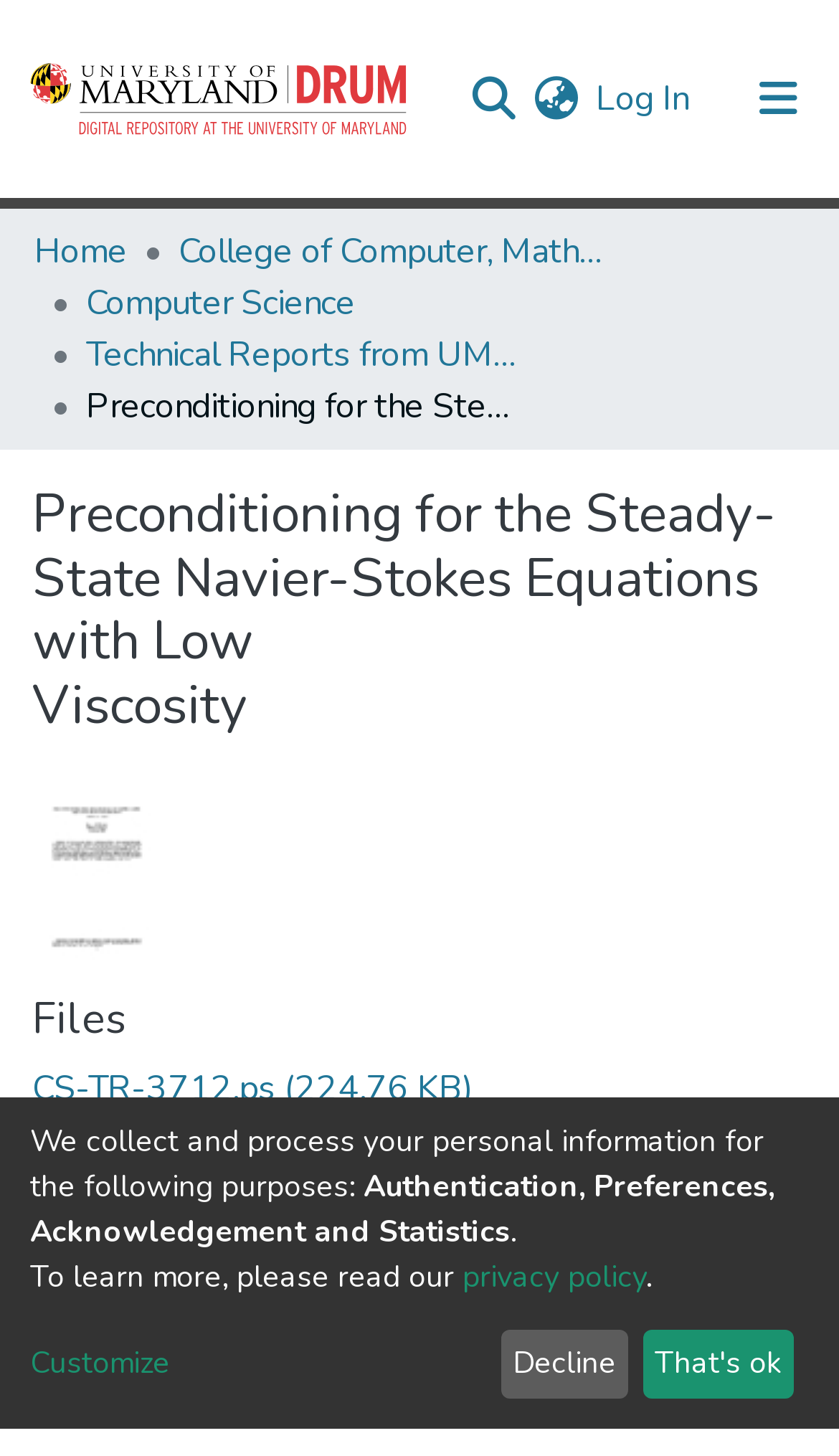Determine the bounding box coordinates for the UI element matching this description: "All of DRUM".

[0.041, 0.197, 0.959, 0.256]